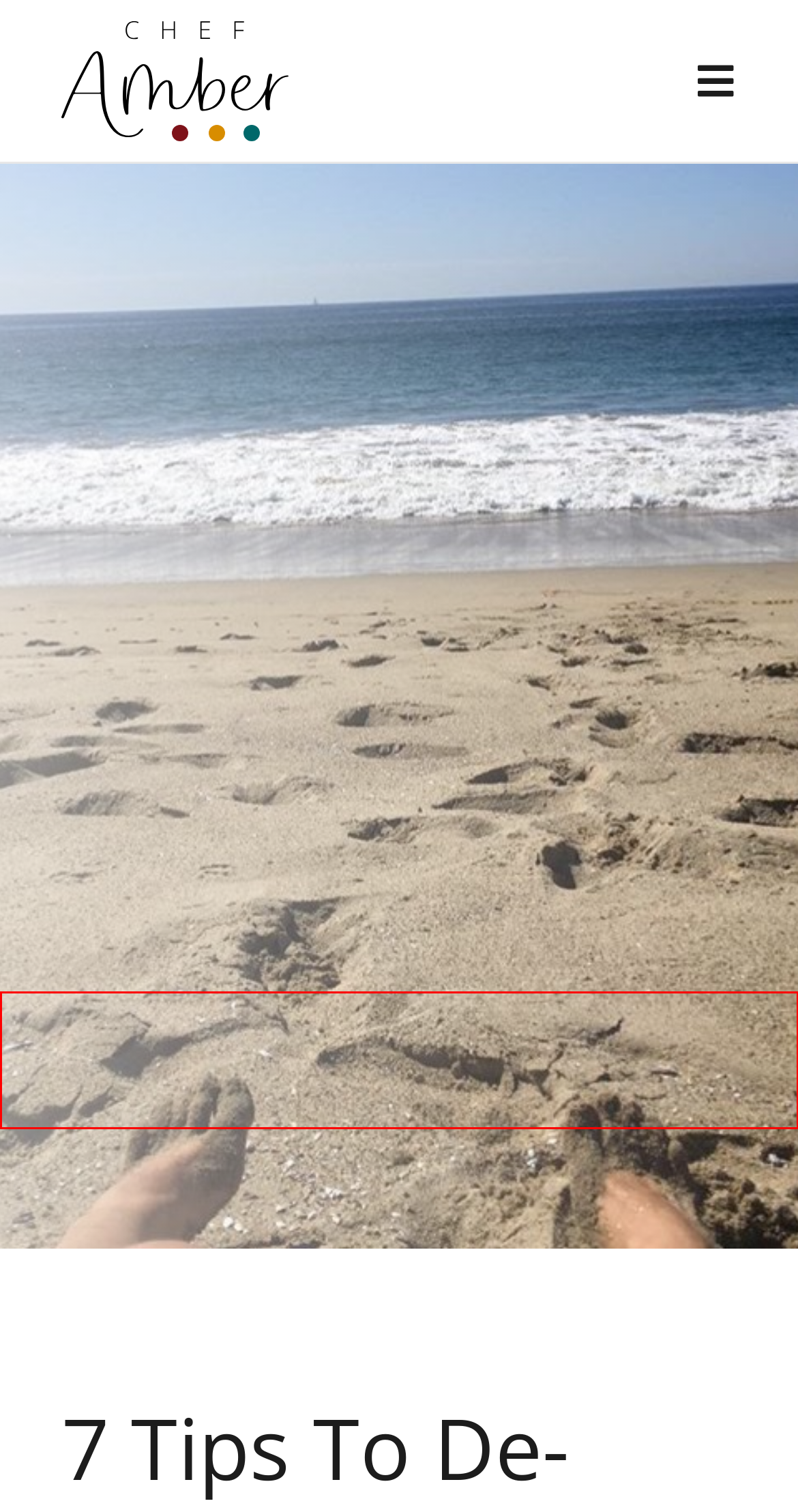Examine the screenshot of a webpage with a red bounding box around a specific UI element. Identify which webpage description best matches the new webpage that appears after clicking the element in the red bounding box. Here are the candidates:
A. Recipes - Chef Amber
B. How to Make a Cold Plunge from a Deep Freezer - Chef Amber
C. Digital Marketing | Grow Your Business: SEO, Web Dev, Google Ads & More
D. Offerings - Chef Amber
E. Body Positivity - Chef Amber
F. Chef Amber's Wholicious™ - Chef Amber
G. How To Come Back To Self Love - Chef Amber
H. Blog - Chef Amber

F